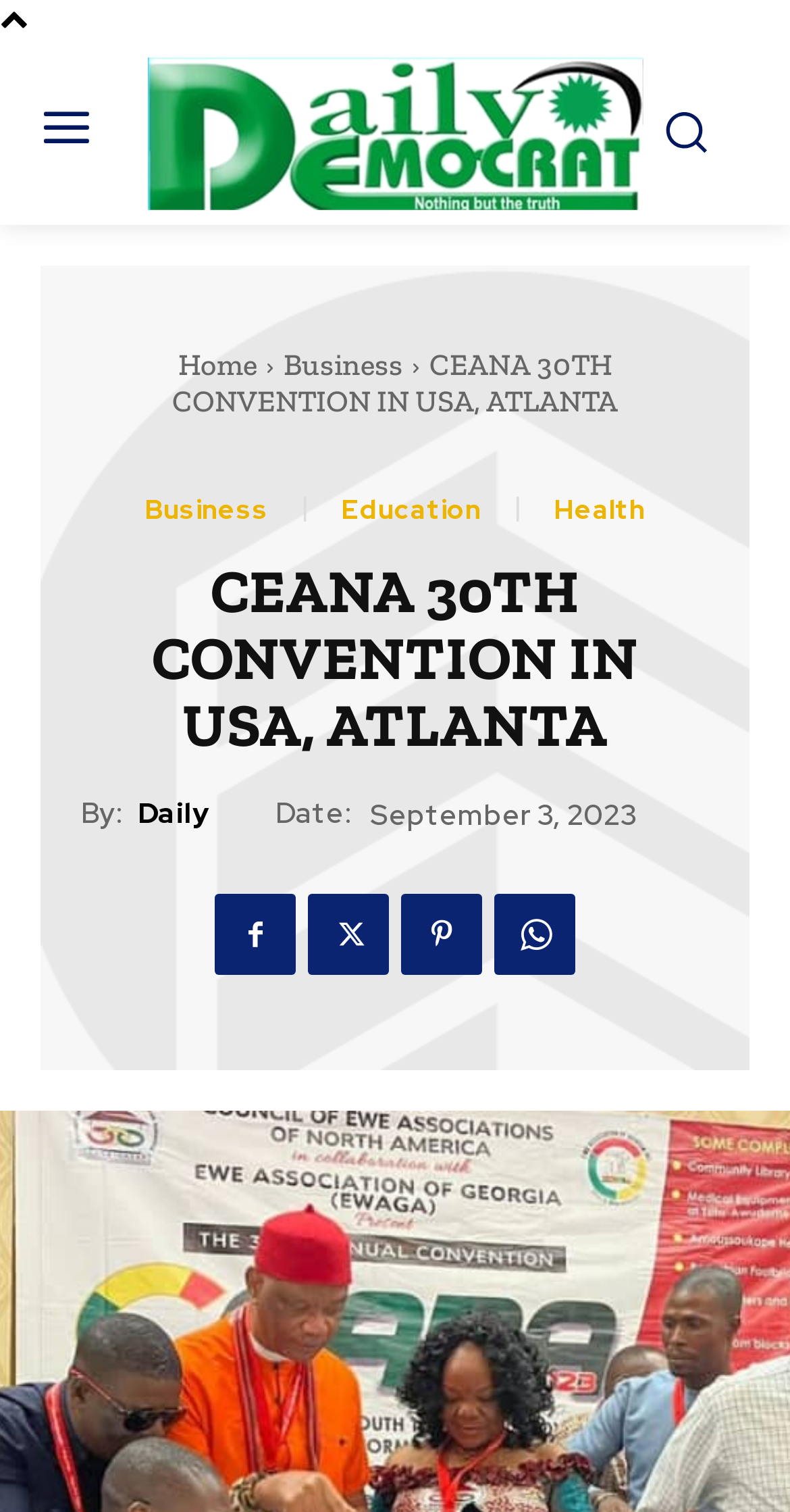Find the bounding box coordinates of the element I should click to carry out the following instruction: "Click the Business link".

[0.359, 0.23, 0.51, 0.254]